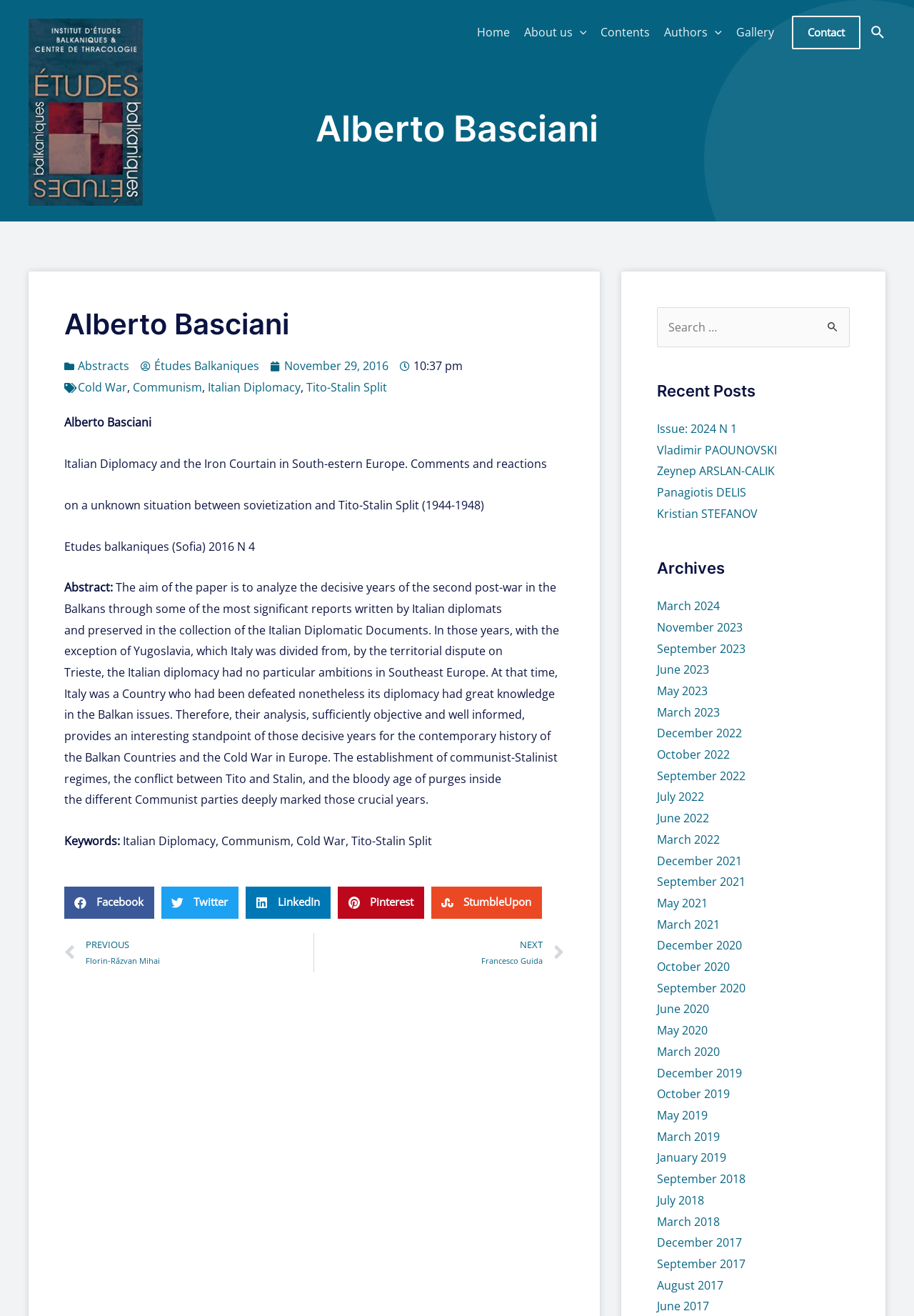Determine the bounding box for the UI element described here: "aria-label="Search icon link"".

[0.953, 0.018, 0.969, 0.033]